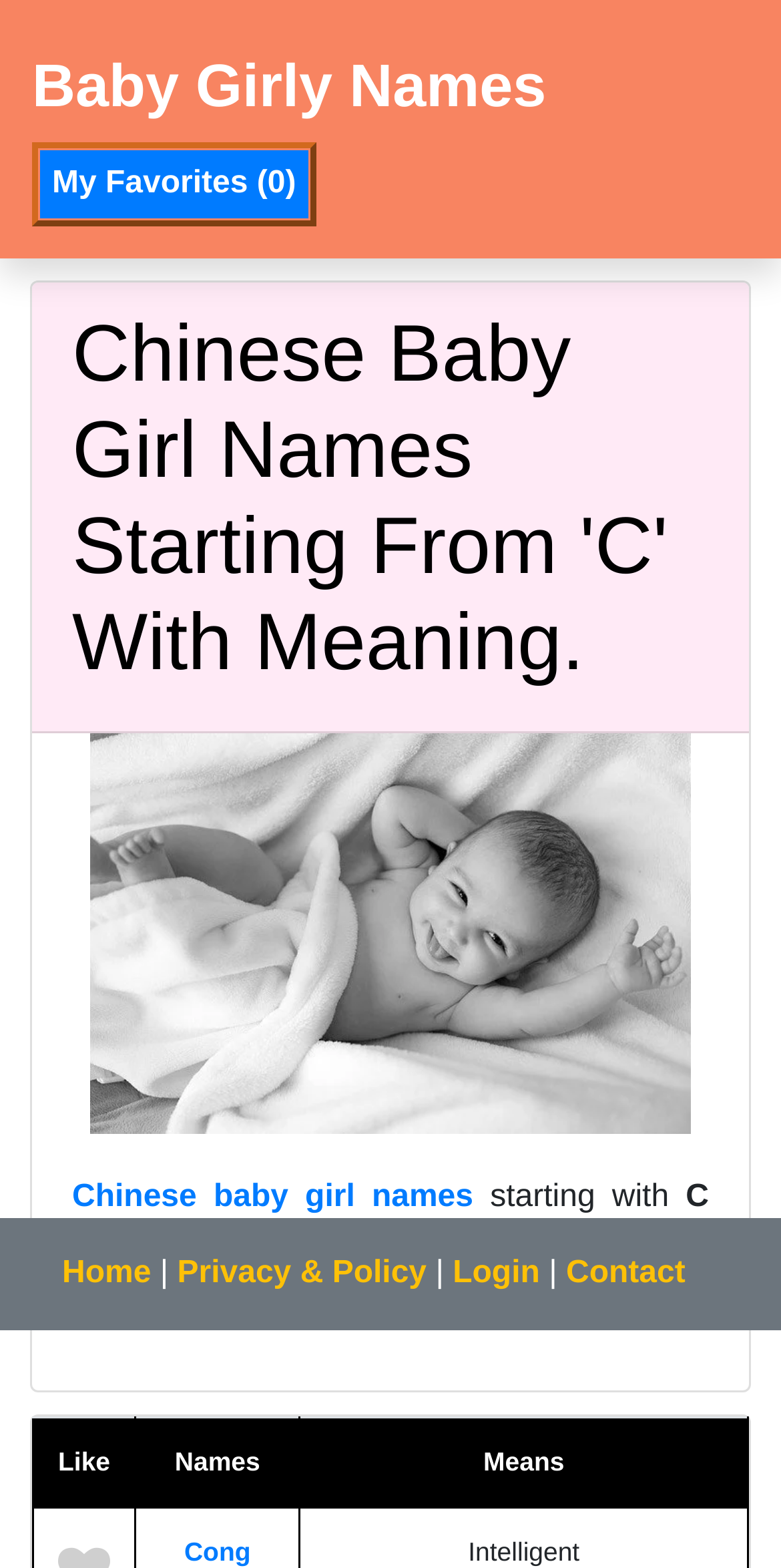Identify the bounding box coordinates for the element you need to click to achieve the following task: "Go to home page". The coordinates must be four float values ranging from 0 to 1, formatted as [left, top, right, bottom].

[0.079, 0.801, 0.193, 0.823]